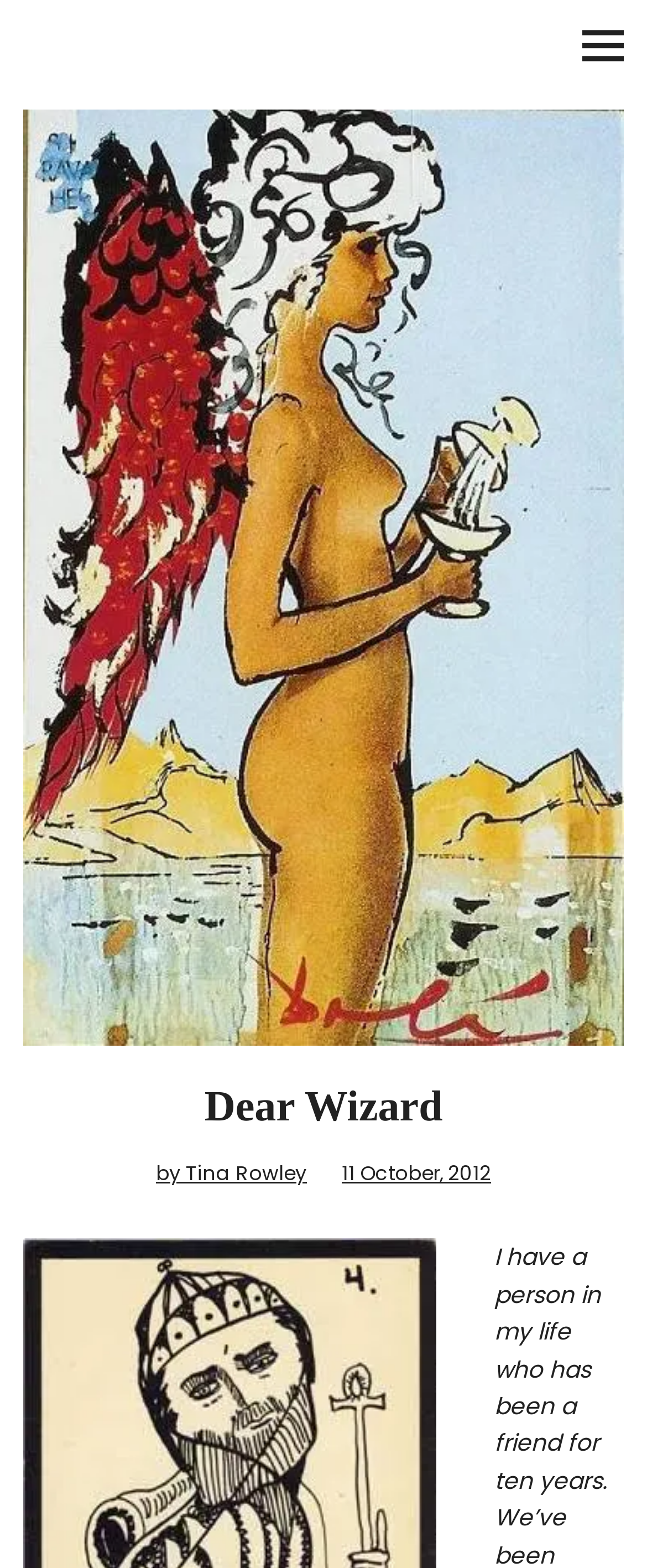How many buttons are in the top-right corner?
From the image, respond with a single word or phrase.

2